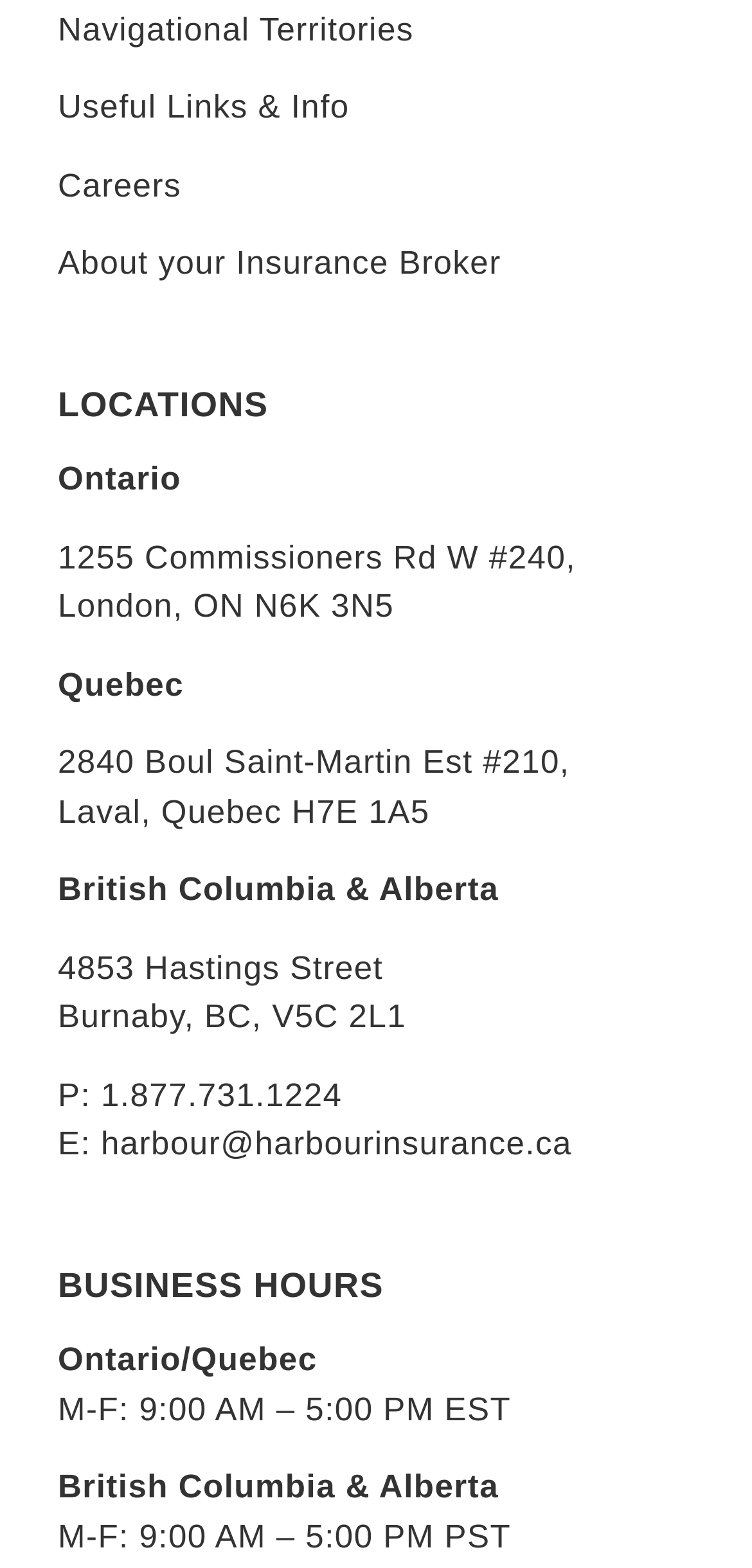Can you pinpoint the bounding box coordinates for the clickable element required for this instruction: "Call the office"? The coordinates should be four float numbers between 0 and 1, i.e., [left, top, right, bottom].

[0.134, 0.687, 0.455, 0.71]